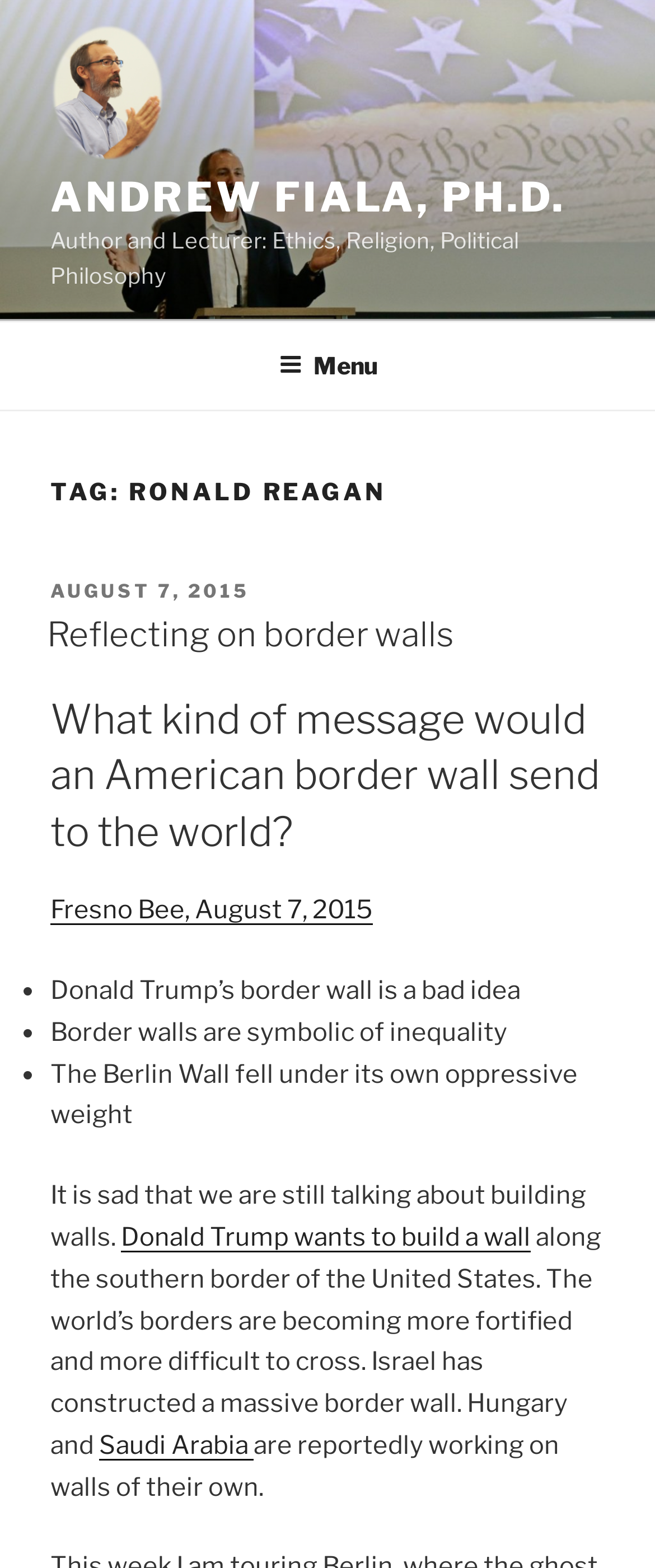What is the date of the article?
Kindly offer a detailed explanation using the data available in the image.

The webpage has a link 'AUGUST 7, 2015' which is associated with a time element, indicating that this is the date of the article.